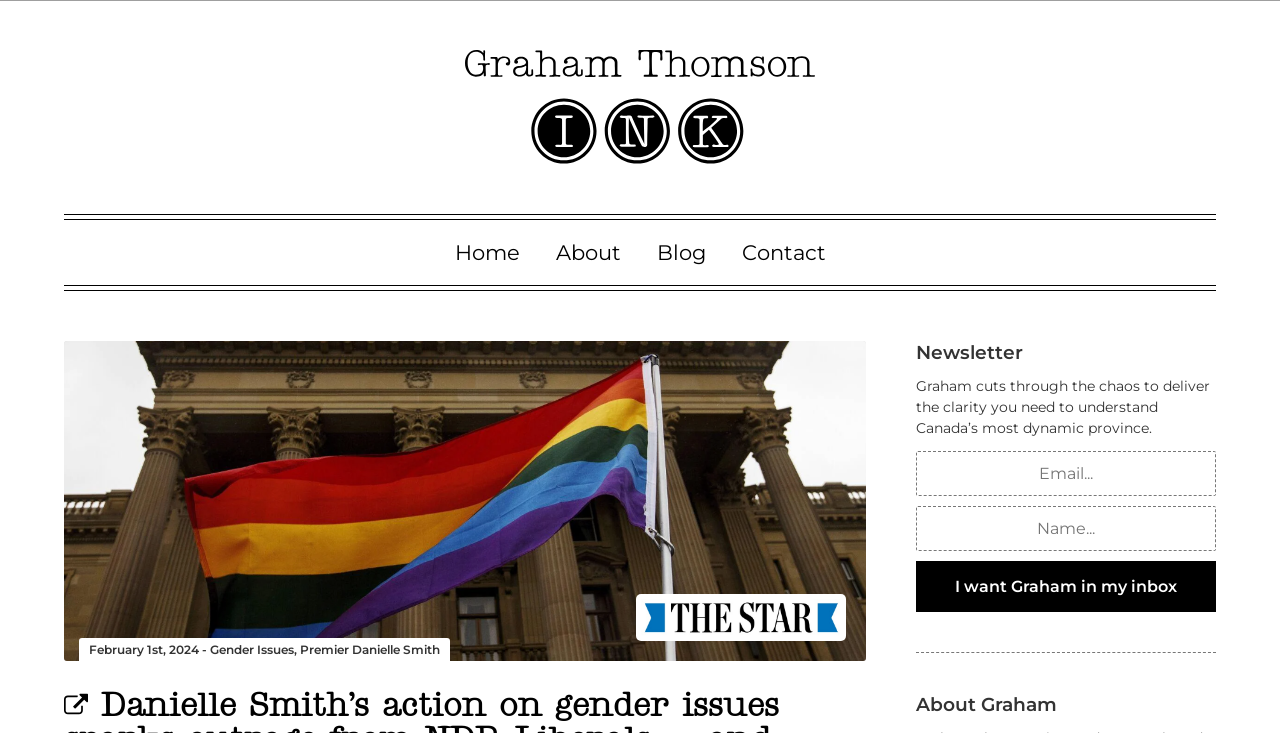Give a concise answer of one word or phrase to the question: 
How many links are there in the top navigation bar?

4